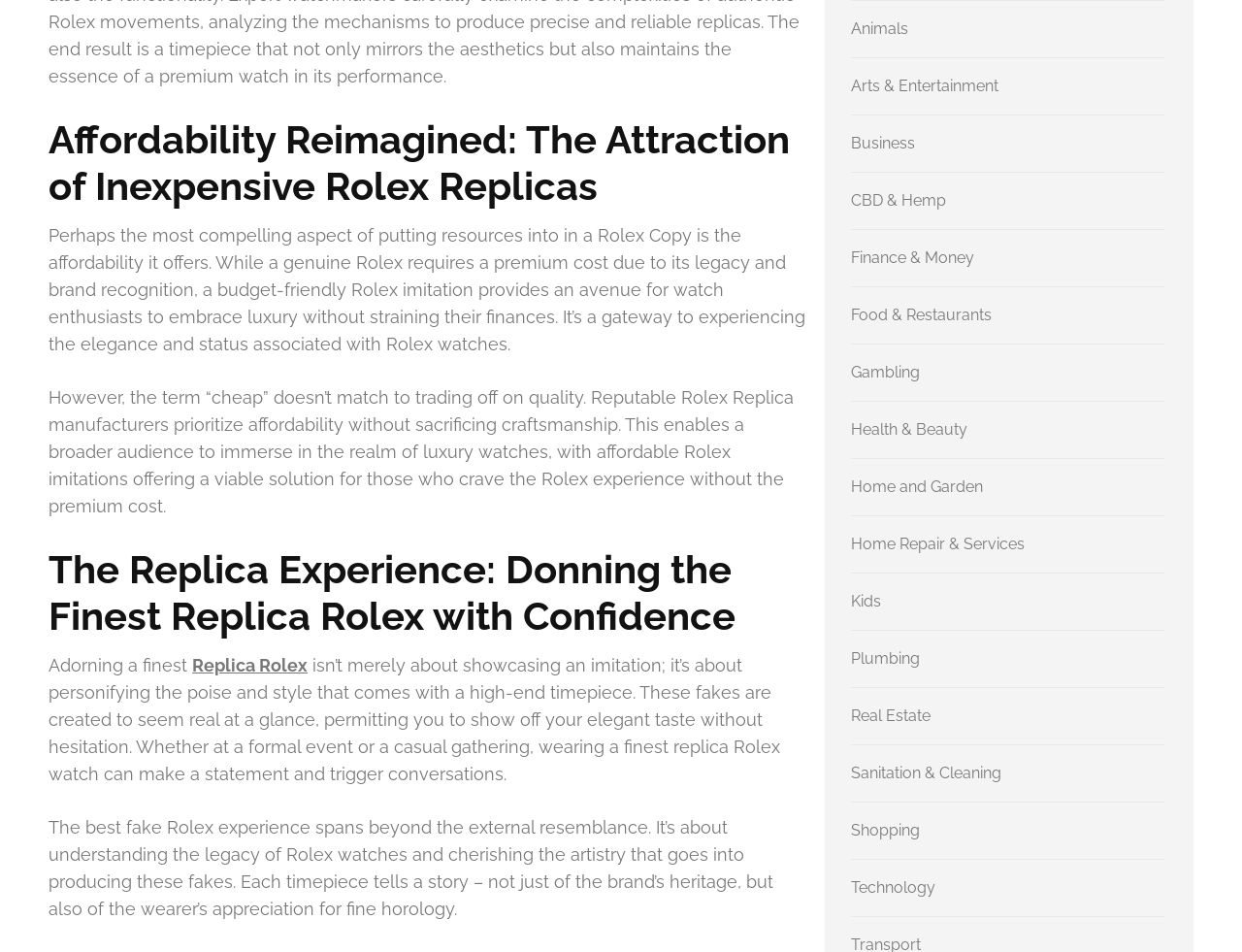Specify the bounding box coordinates of the region I need to click to perform the following instruction: "Click on Replica Rolex". The coordinates must be four float numbers in the range of 0 to 1, i.e., [left, top, right, bottom].

[0.155, 0.688, 0.248, 0.709]